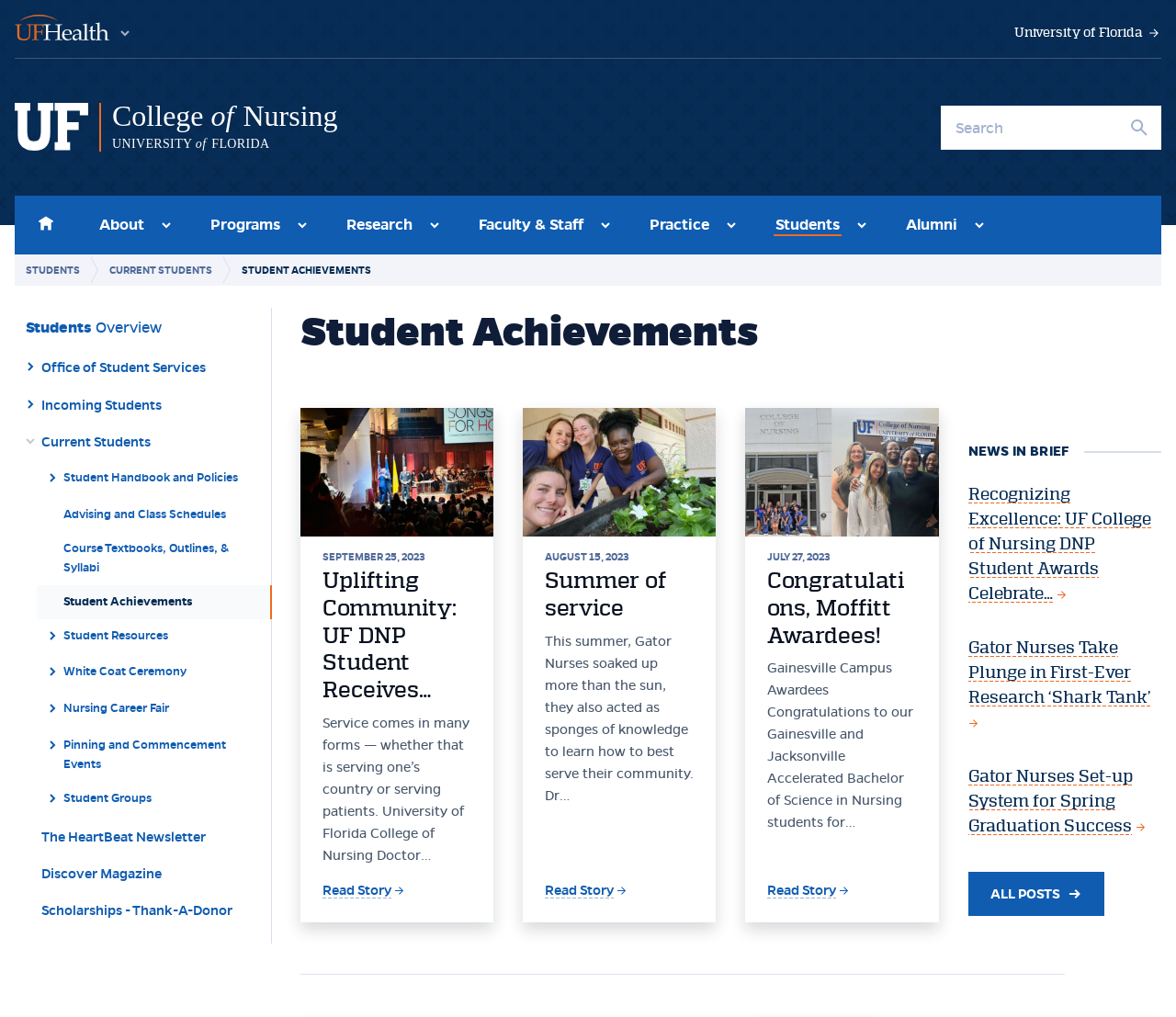Extract the bounding box for the UI element that matches this description: "The HeartBeat Newsletter".

[0.035, 0.812, 0.175, 0.833]